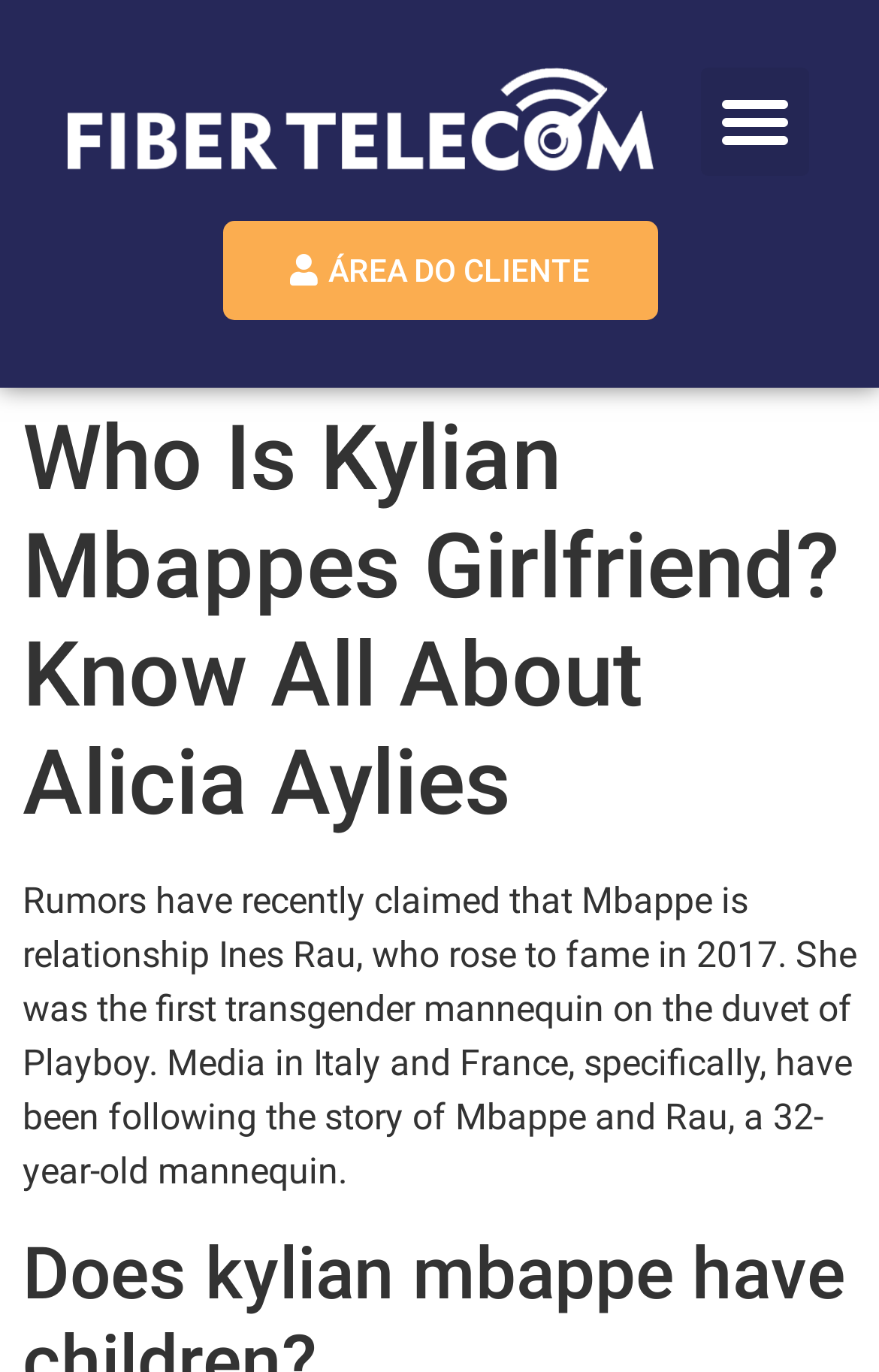Bounding box coordinates are given in the format (top-left x, top-left y, bottom-right x, bottom-right y). All values should be floating point numbers between 0 and 1. Provide the bounding box coordinate for the UI element described as: área do cliente

[0.253, 0.161, 0.747, 0.233]